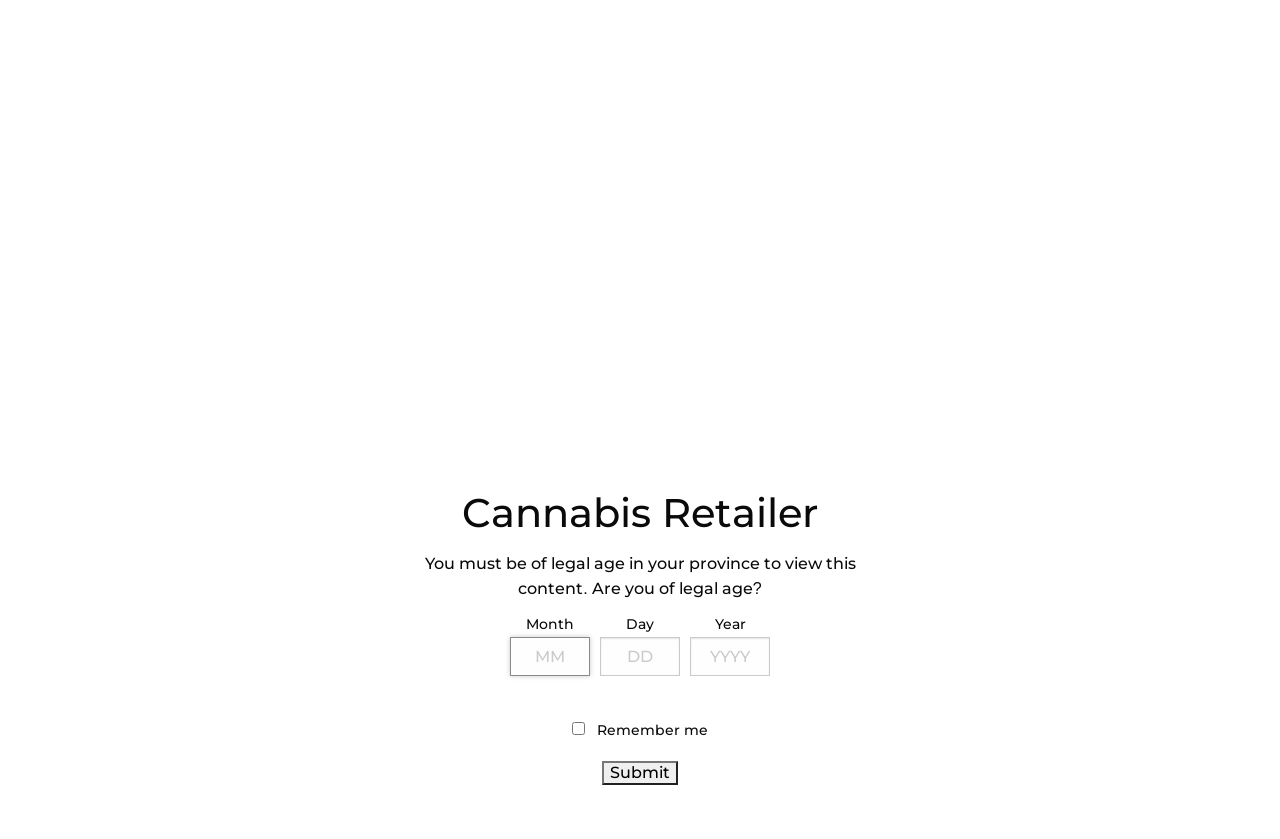Please find the bounding box coordinates for the clickable element needed to perform this instruction: "Go to the News page".

None